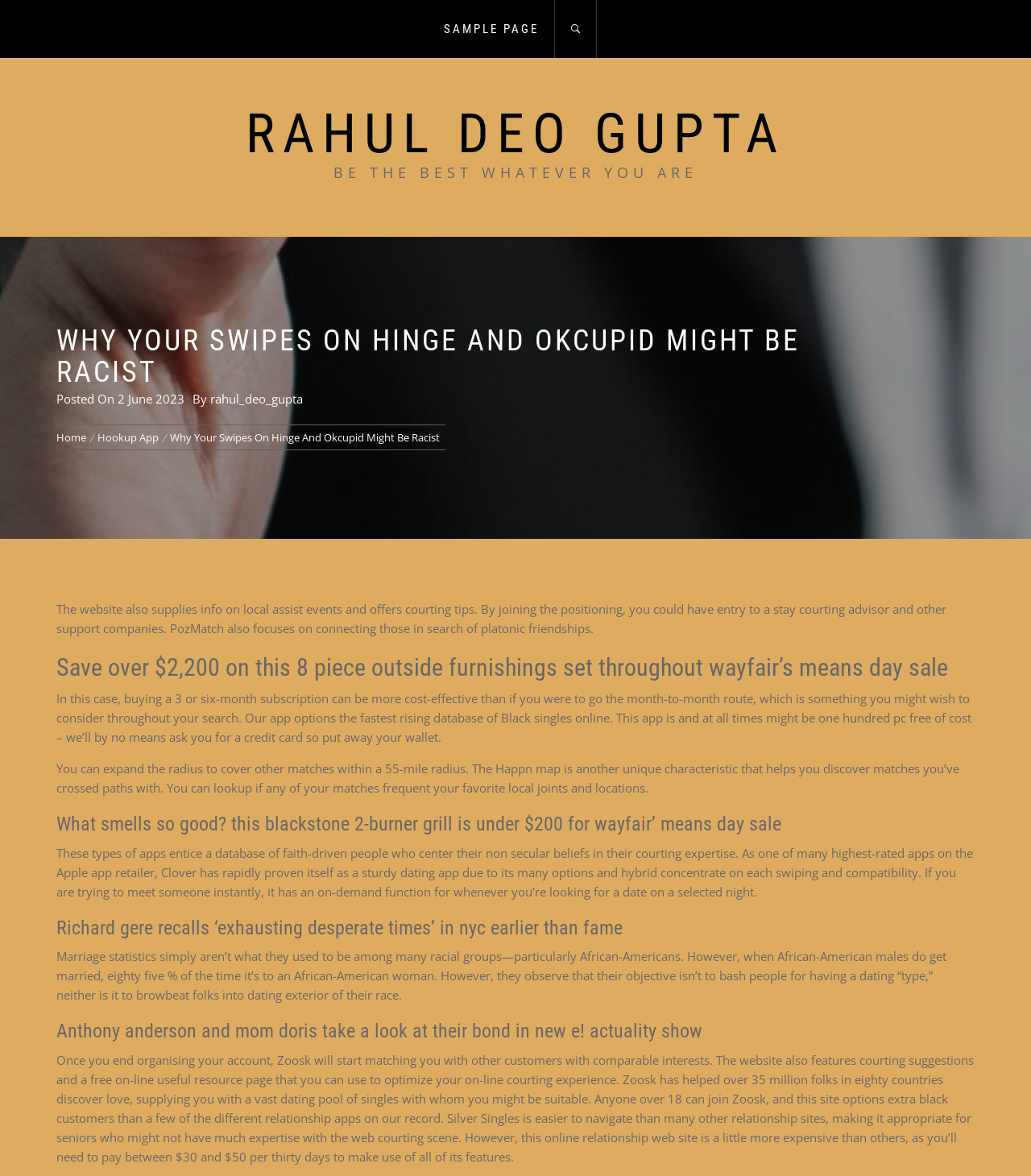Please determine the bounding box coordinates of the element to click in order to execute the following instruction: "Go to Home page". The coordinates should be four float numbers between 0 and 1, specified as [left, top, right, bottom].

[0.055, 0.366, 0.089, 0.378]